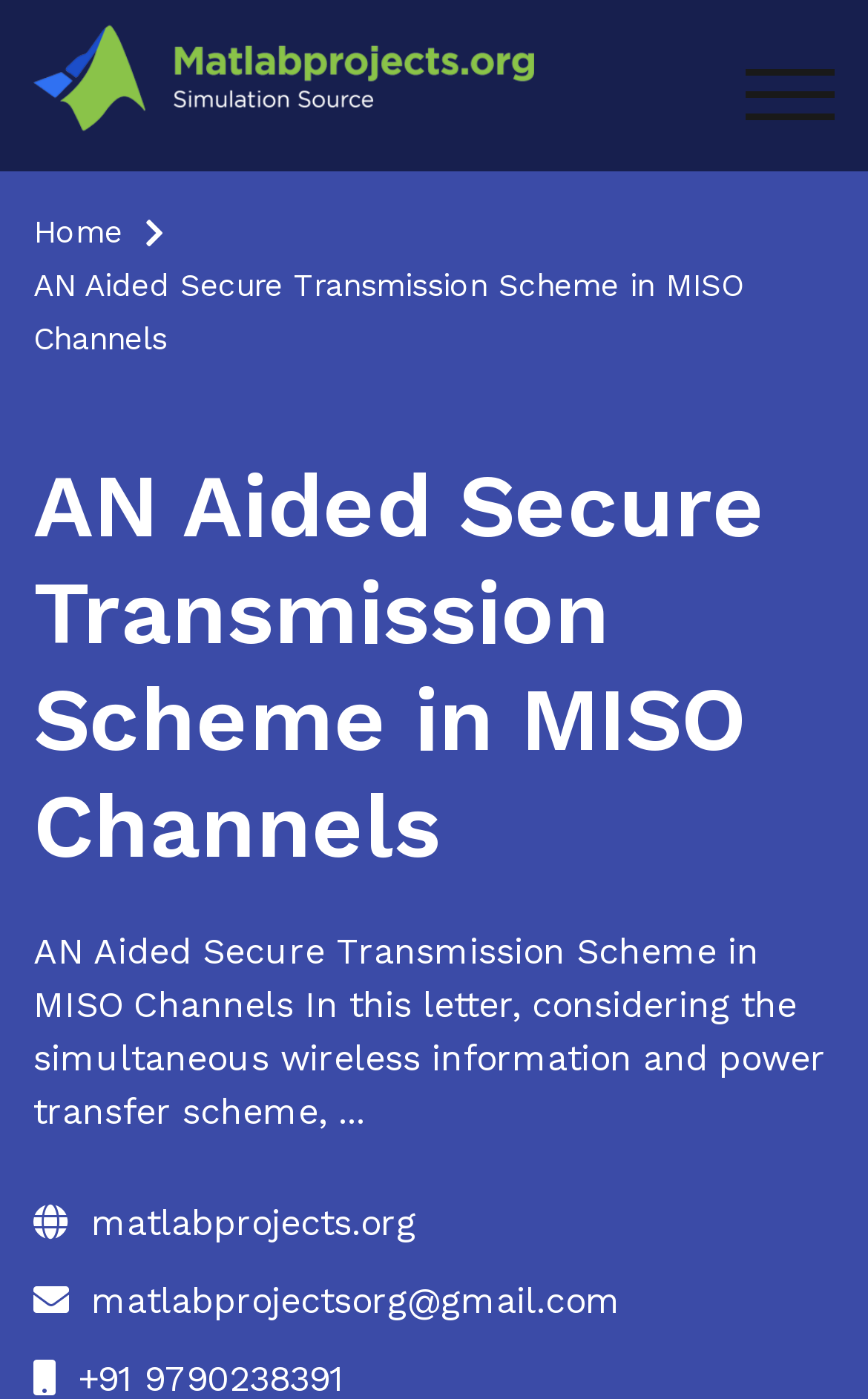Describe all visible elements and their arrangement on the webpage.

The webpage is about "AN Aided Secure Transmission Scheme in MISO Channels", which is a research topic related to multiple input single output channels and channel uncertainties. 

At the top left of the page, there is a link. On the top right, there is a button labeled "TOGGLE MOBILE MENU" that controls the primary menu. 

Below the button, there is a menu with two links: "Home" and "AN Aided Secure Transmission Scheme in MISO Channels". 

Further down, there is a heading with the same title as the webpage, "AN Aided Secure Transmission Scheme in MISO Channels". 

Below the heading, there is a paragraph of text that summarizes the research topic, mentioning the simultaneous wireless information and power transfer scheme. 

At the bottom of the page, there are two links: one to "matlabprojects.org" and another to "matlabprojectsorg@gmail.com".